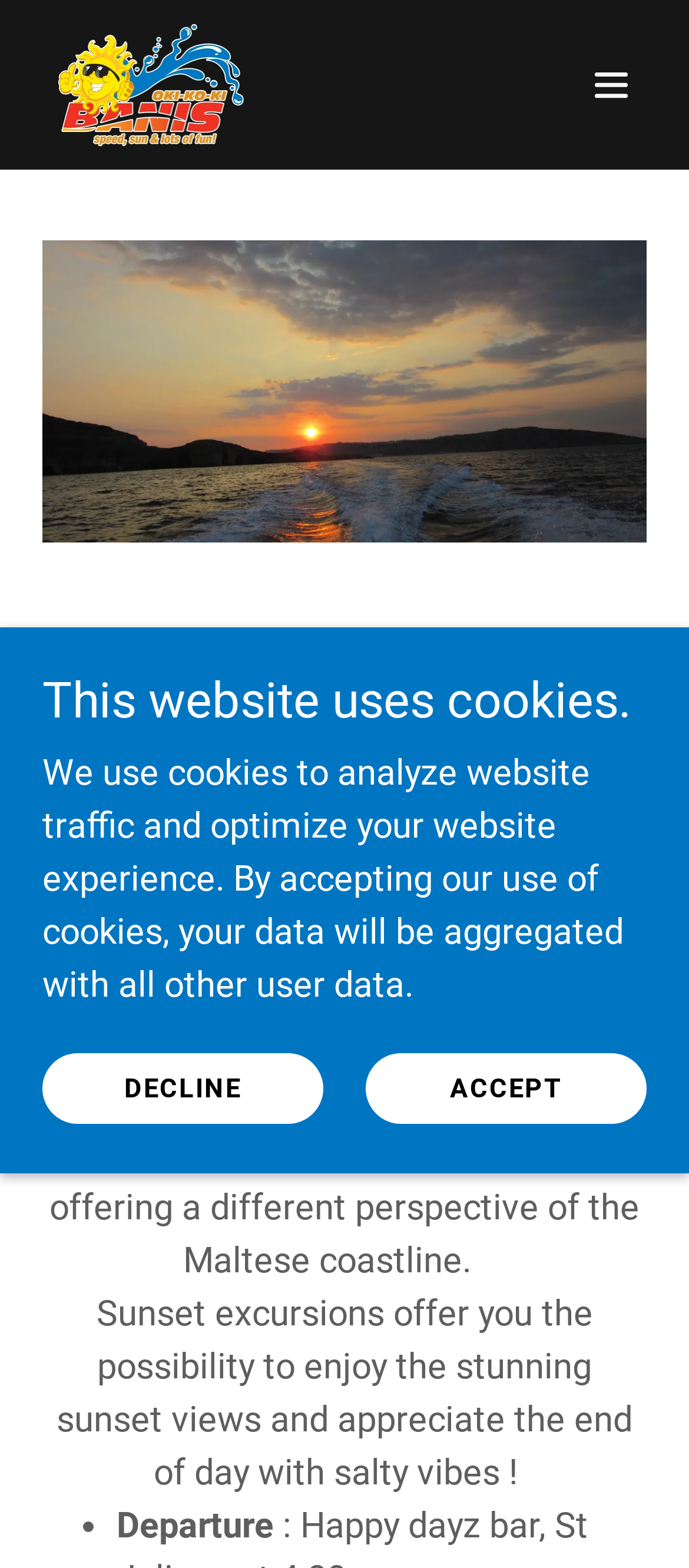Please give a one-word or short phrase response to the following question: 
What is the purpose of the sunset excursions?

To enjoy sunset views